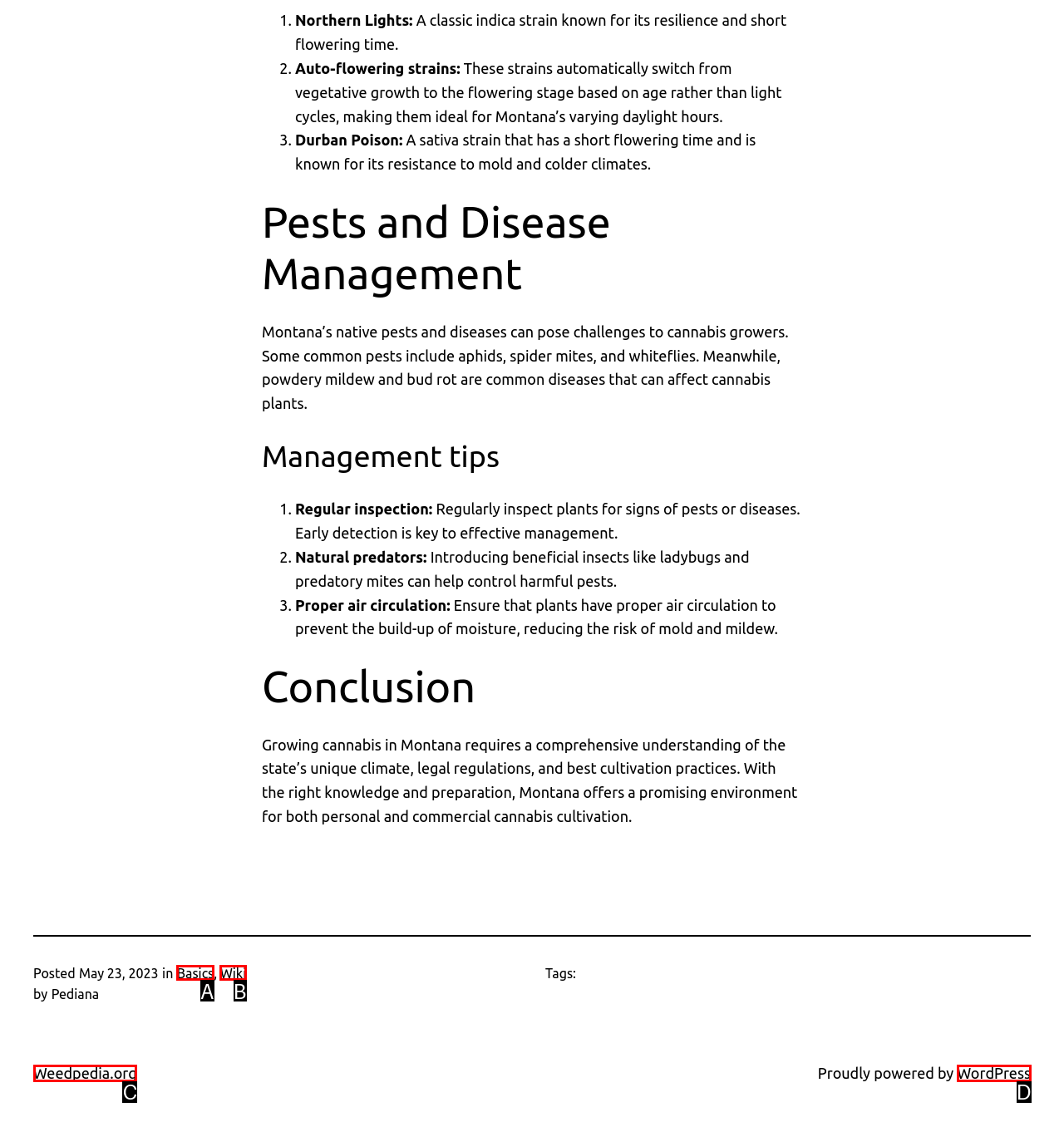Using the given description: Wiki, identify the HTML element that corresponds best. Answer with the letter of the correct option from the available choices.

B